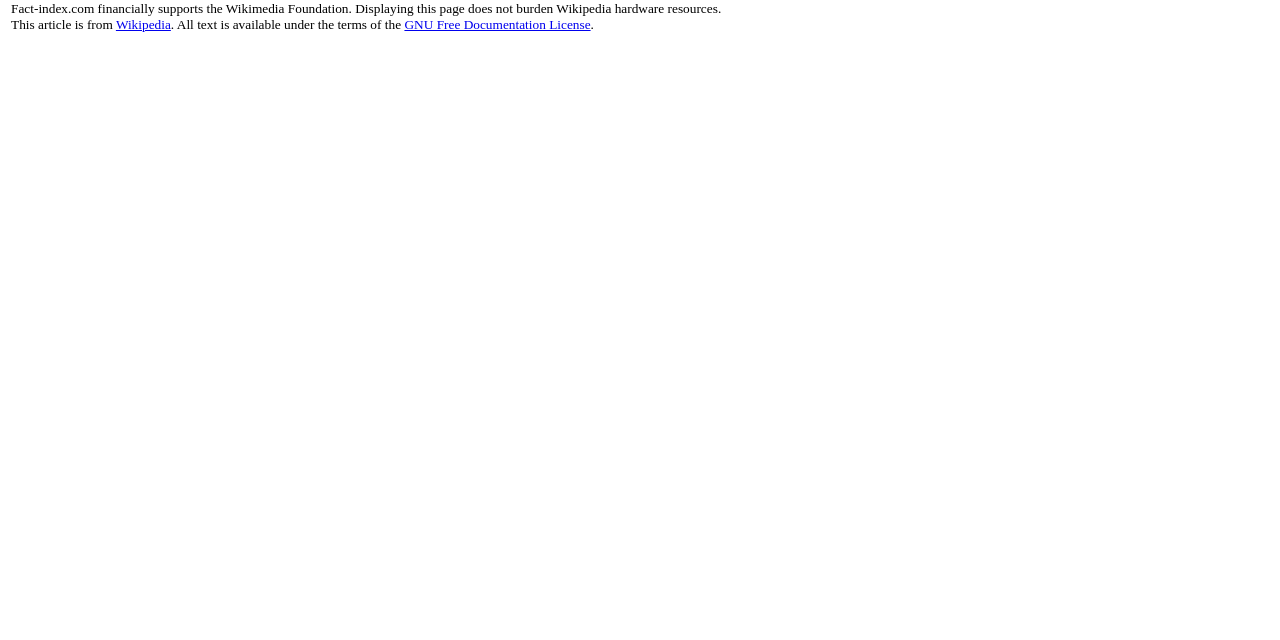Using the description: "Wikipedia", determine the UI element's bounding box coordinates. Ensure the coordinates are in the format of four float numbers between 0 and 1, i.e., [left, top, right, bottom].

[0.091, 0.027, 0.133, 0.051]